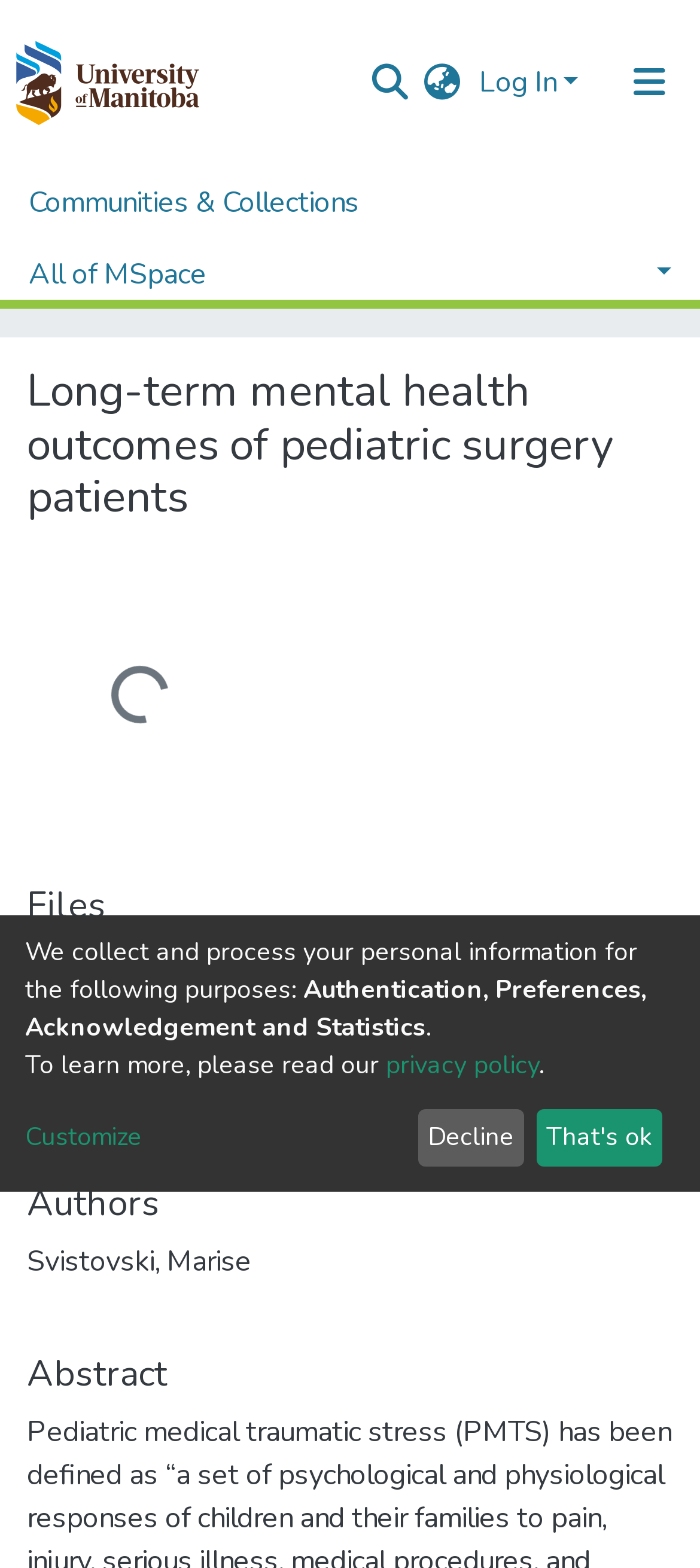Please determine the bounding box coordinates of the element's region to click for the following instruction: "Toggle navigation".

[0.856, 0.03, 1.0, 0.076]